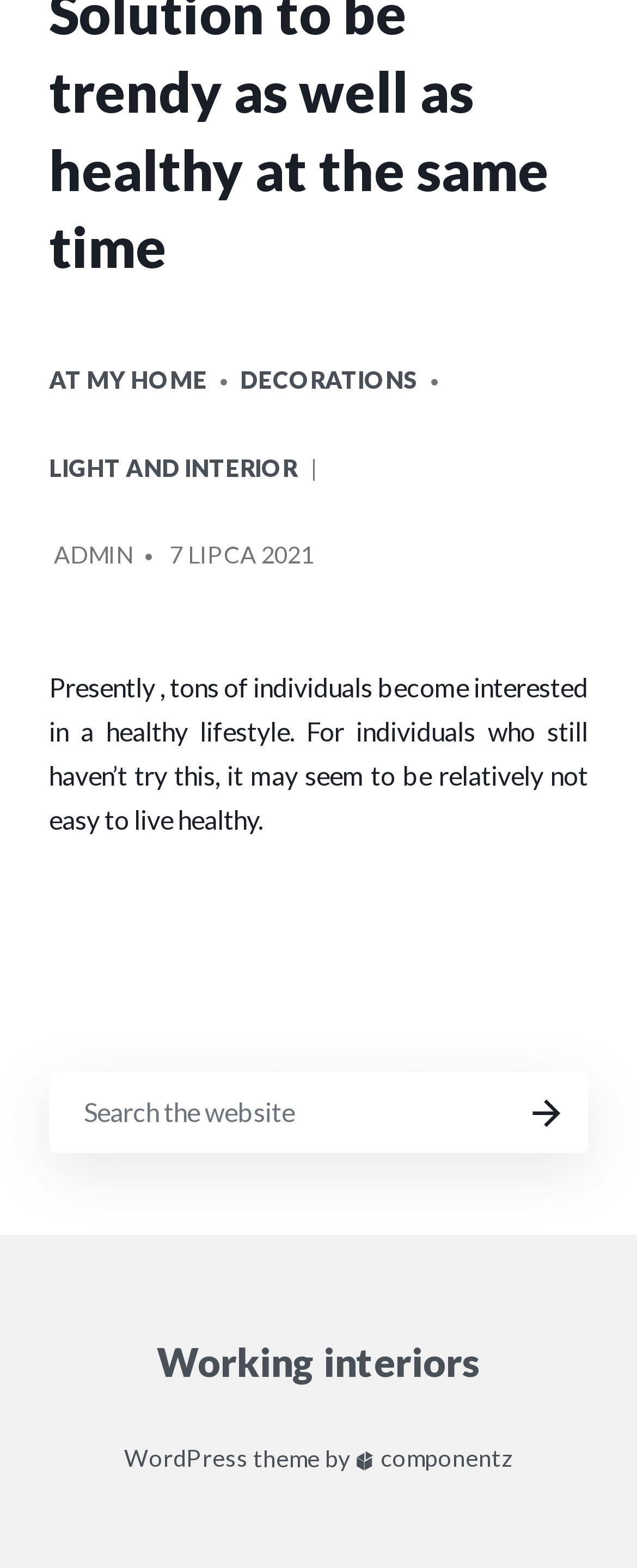Based on the element description: "light and interior", identify the bounding box coordinates for this UI element. The coordinates must be four float numbers between 0 and 1, listed as [left, top, right, bottom].

[0.077, 0.271, 0.467, 0.327]